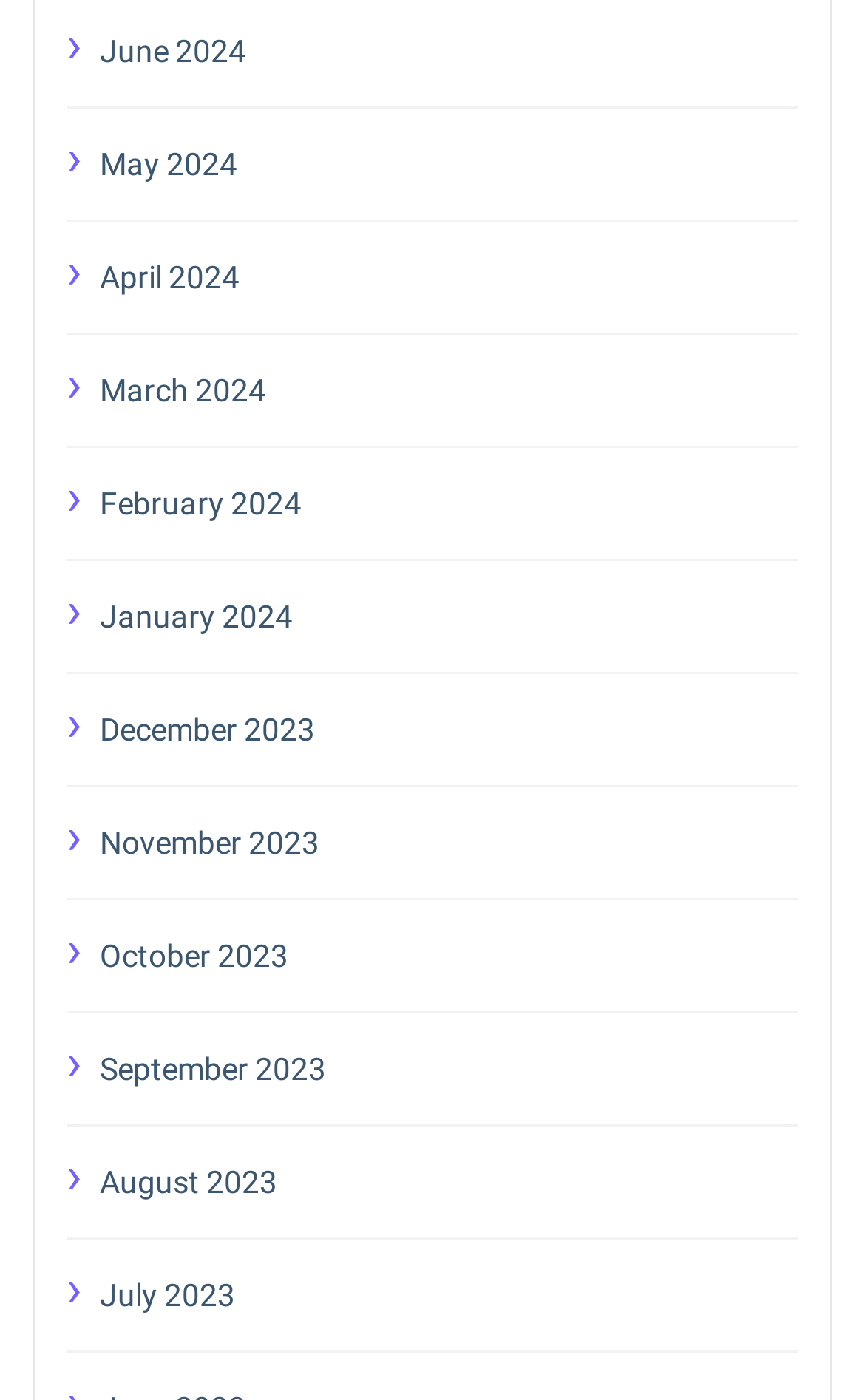Answer the question using only one word or a concise phrase: What is the most recent month listed?

June 2024